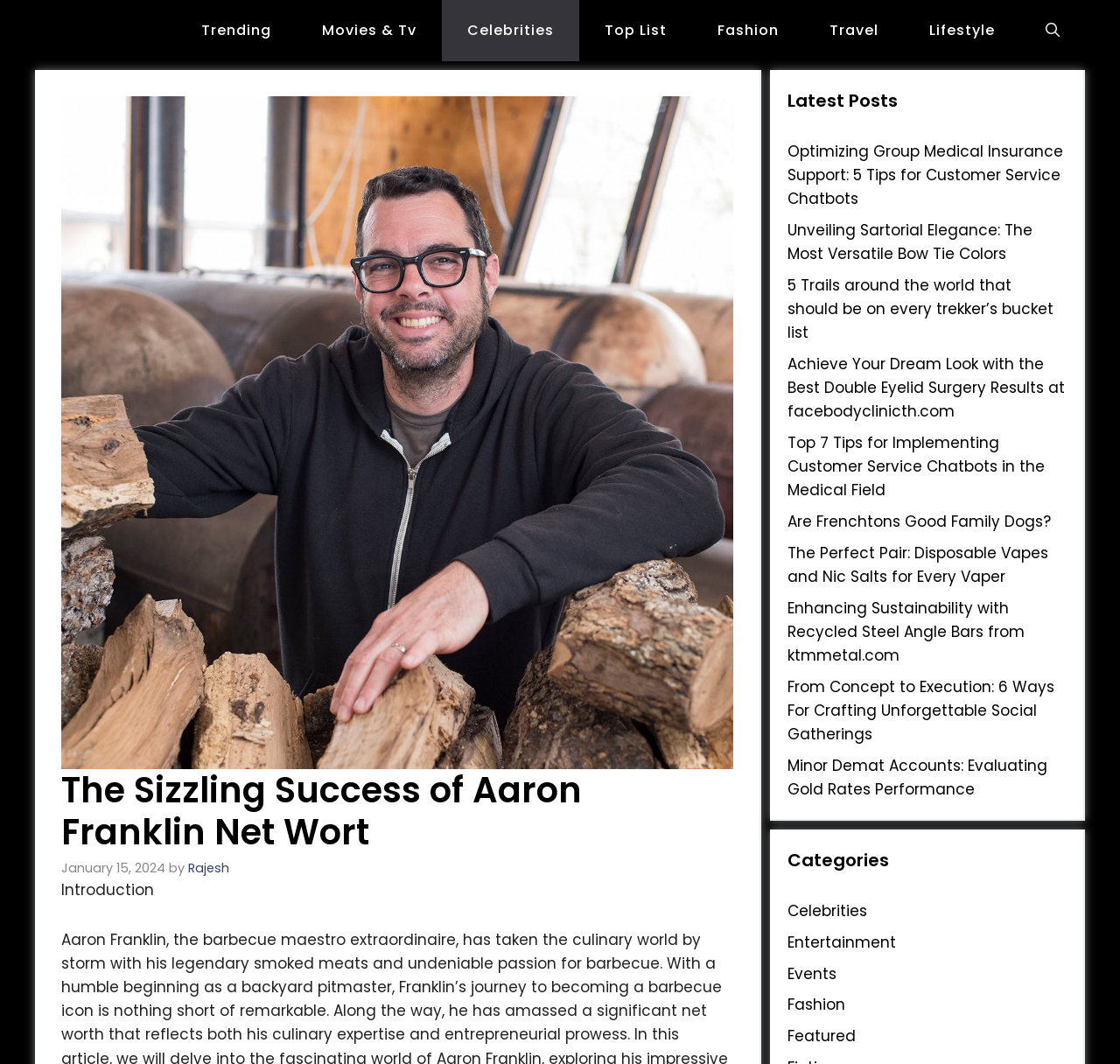Identify the bounding box coordinates of the region I need to click to complete this instruction: "Visit Zeihan on Geopolitics".

None